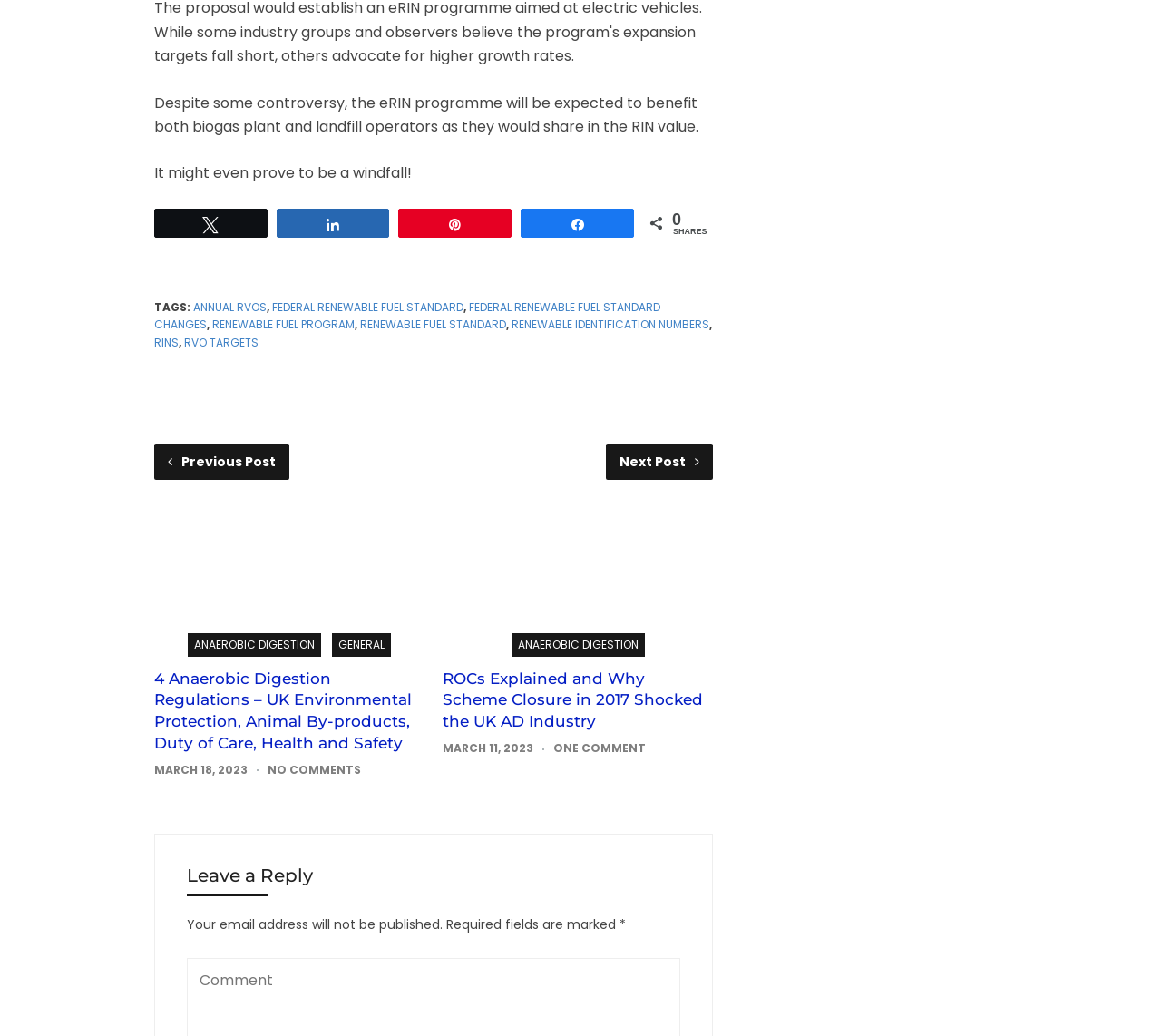Determine the bounding box coordinates of the element's region needed to click to follow the instruction: "View the next post". Provide these coordinates as four float numbers between 0 and 1, formatted as [left, top, right, bottom].

[0.522, 0.428, 0.614, 0.463]